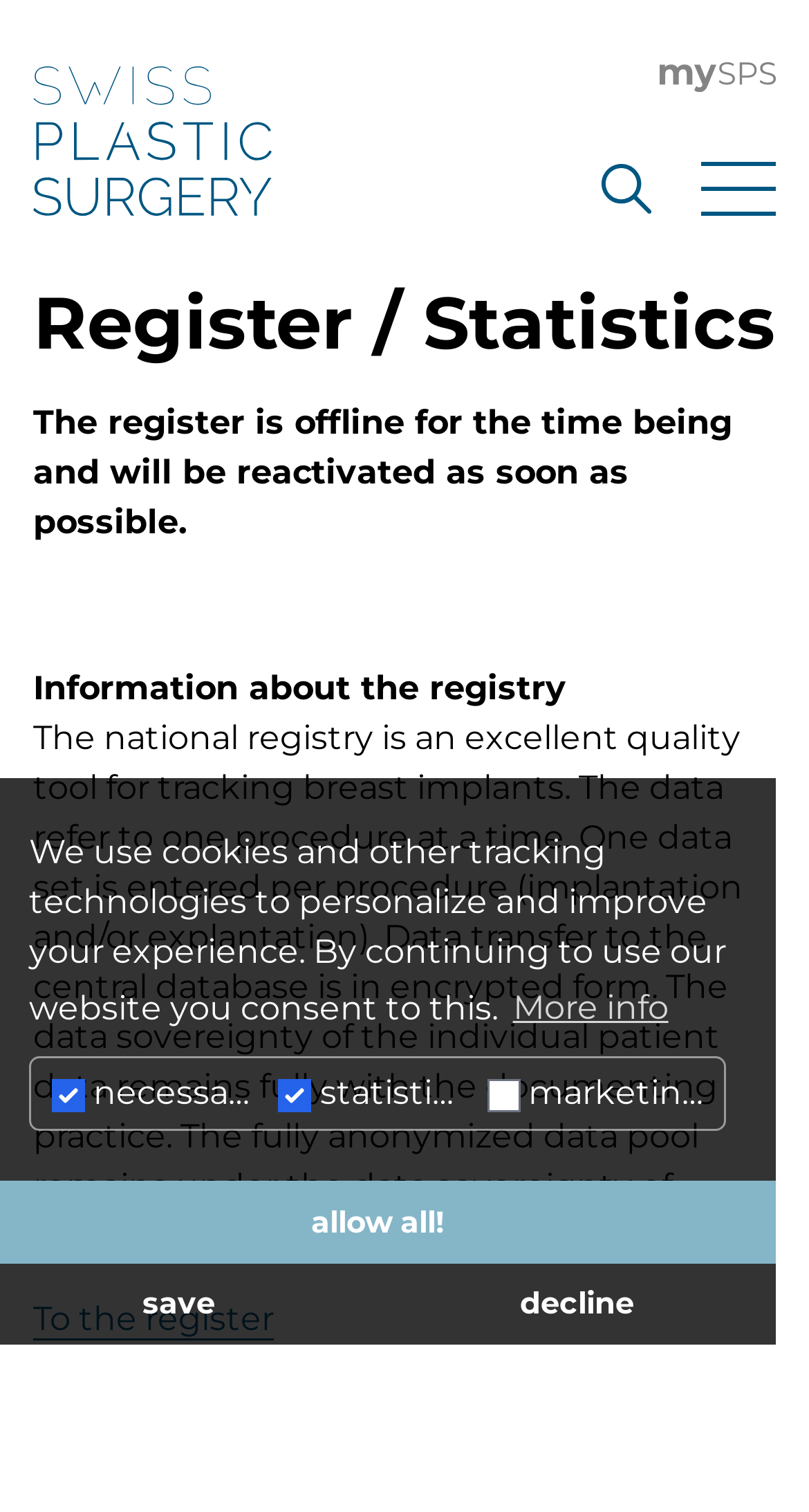Determine the bounding box for the UI element that matches this description: "parent_node: statistics".

[0.344, 0.713, 0.385, 0.735]